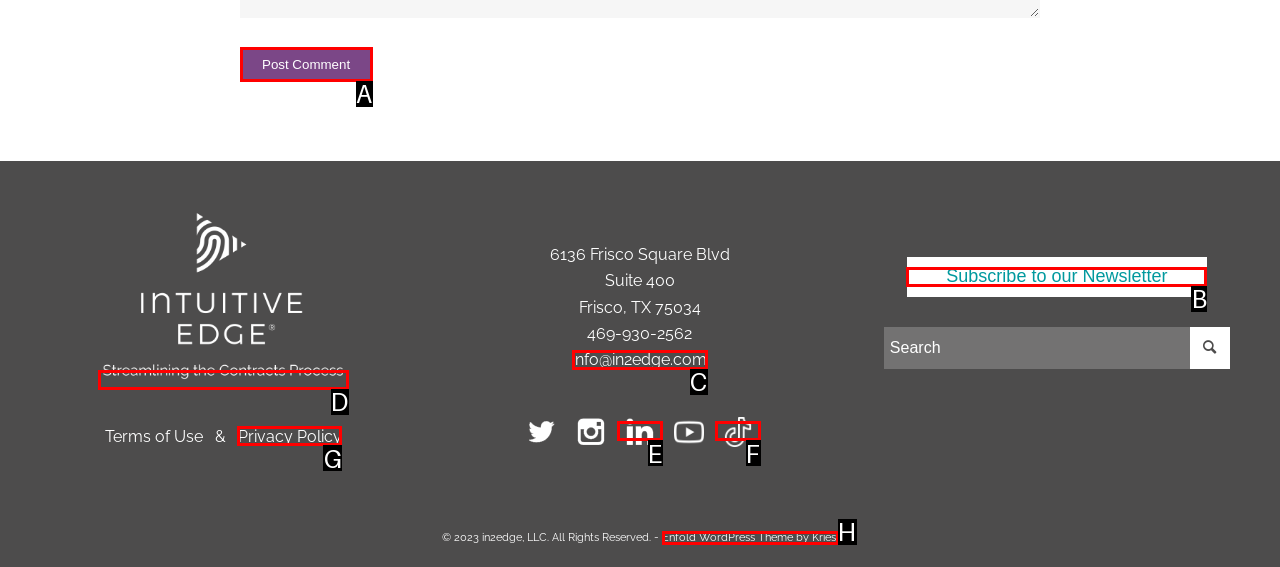Tell me which option I should click to complete the following task: Post a comment Answer with the option's letter from the given choices directly.

A